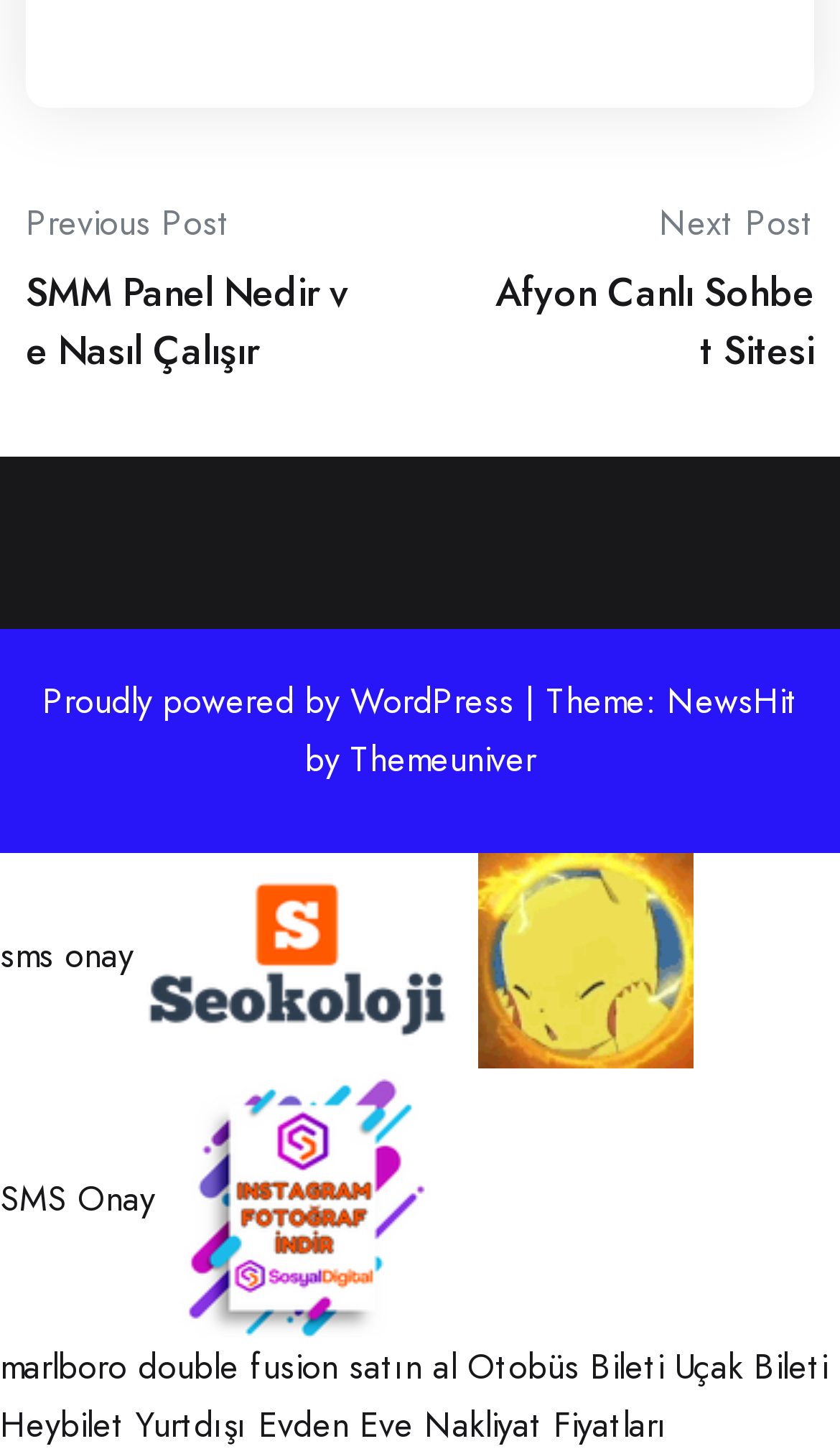What is the theme of the website?
Look at the image and respond with a one-word or short-phrase answer.

NewsHit